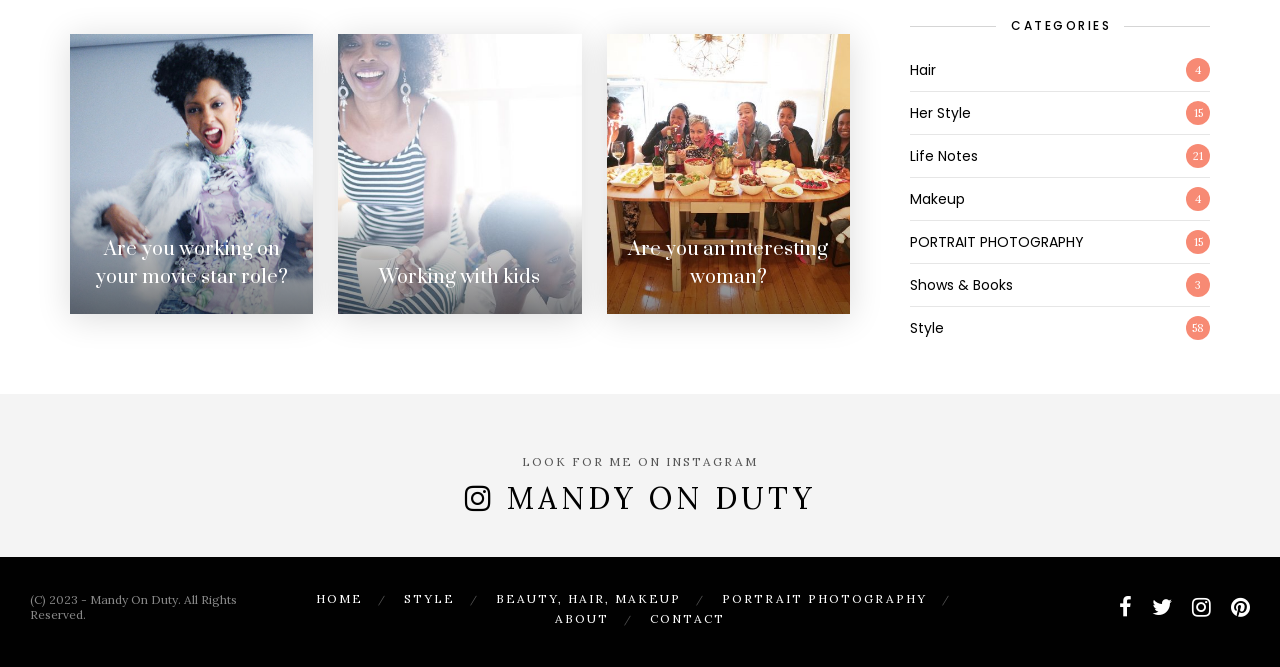Please pinpoint the bounding box coordinates for the region I should click to adhere to this instruction: "Go to the 'STYLE' page".

[0.316, 0.886, 0.355, 0.908]